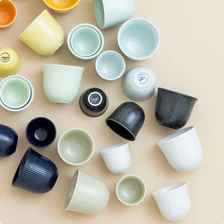Provide a single word or phrase to answer the given question: 
What type of patterns are featured on the ceramic pieces?

Ribbed patterns